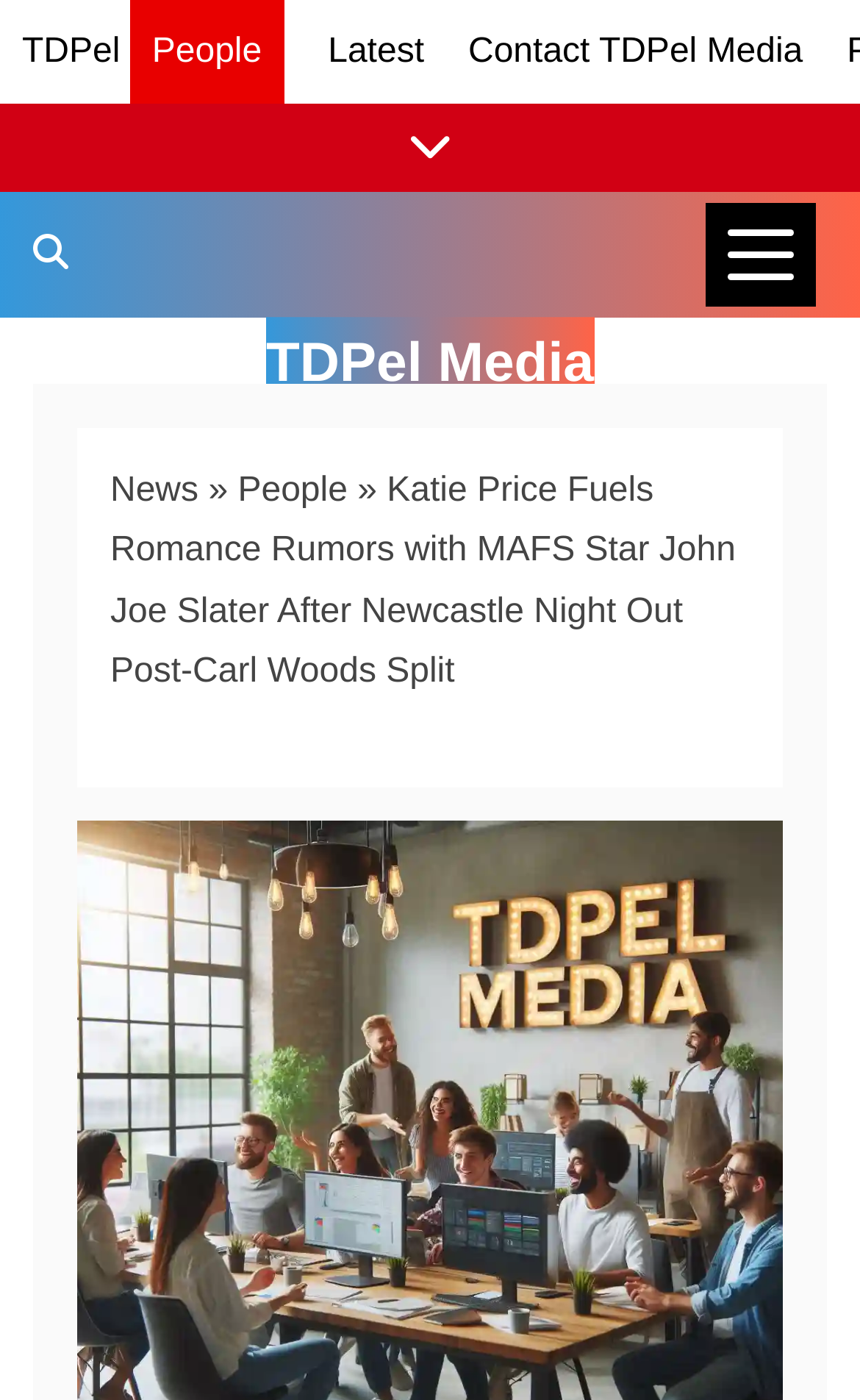Generate a thorough explanation of the webpage's elements.

The webpage appears to be a news article about Katie Price, a celebrity, and her recent outing amidst her split from Carl Woods. At the top of the page, there are several links, including "TDPel", "Latest", and "Contact TDPel Media", which are positioned horizontally across the page. Below these links, there is a button labeled "News Categories" that is not expanded by default.

On the left side of the page, there is a search bar labeled "Search TDPel Media". Below the search bar, there is a navigation section with breadcrumbs, which displays the hierarchy of the current page. The breadcrumbs show that the current page is under the "News" and "People" categories.

The main content of the page is a news article with a title that matches the title of the webpage, "Katie Price Fuels Romance Rumors with MAFS Star John Joe Slater After Newcastle Night Out Post-Carl Woods Split". The article is positioned below the navigation section and takes up most of the page.